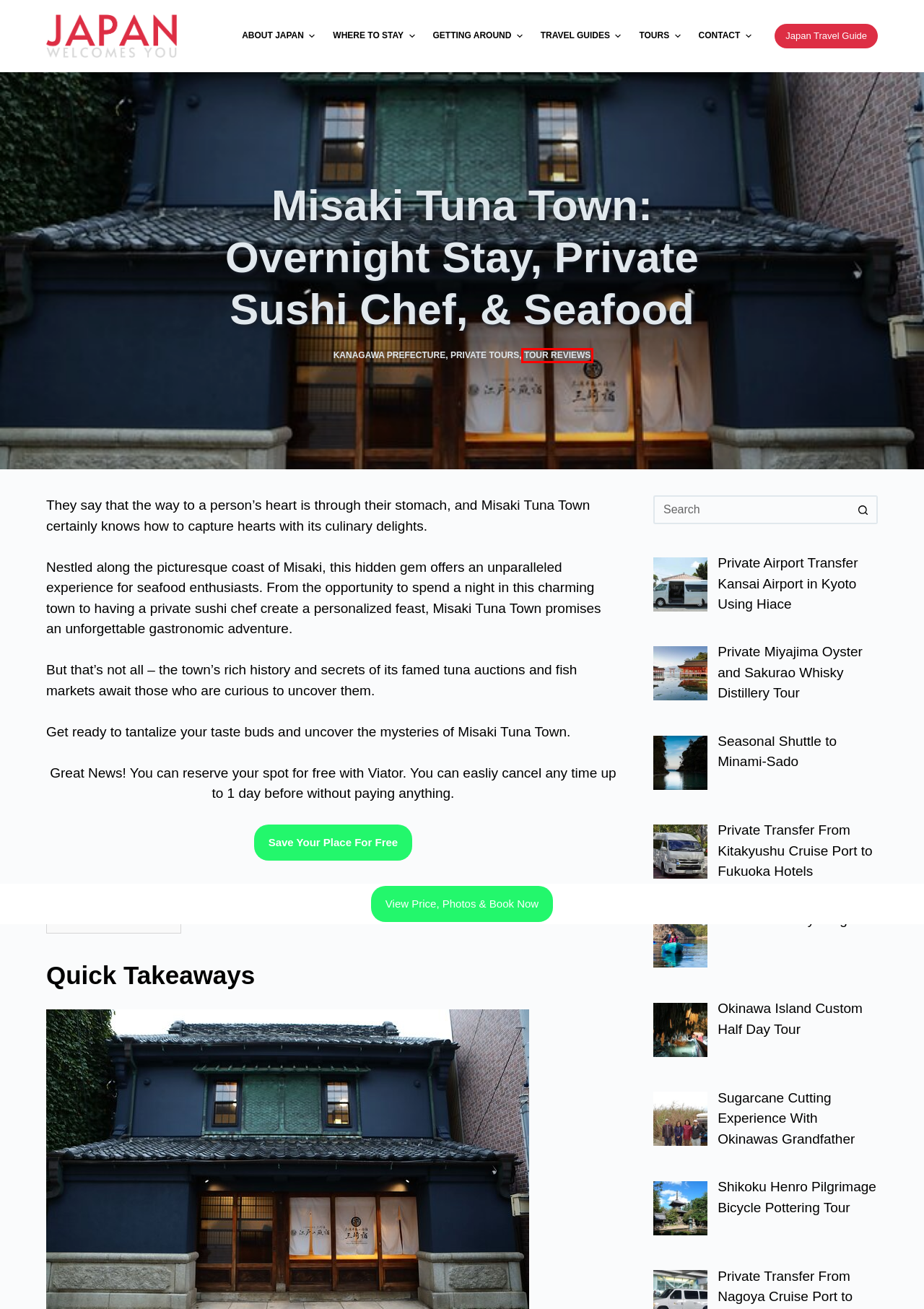Examine the screenshot of a webpage with a red bounding box around an element. Then, select the webpage description that best represents the new page after clicking the highlighted element. Here are the descriptions:
A. Sugarcane Cutting Experience With Okinawas Grandfather
B. Getting Around | Japan Welcomes You
C. Tour Reviews | Japan Welcomes You
D. Seasonal Shuttle To Minami-Sado
E. Okinawa Island Custom Half Day Tour
F. About Japan | Japan Welcomes You
G. Private Airport Transfer Kansai Airport In Kyoto Using Hiace
H. Kanagawa Prefecture | Japan Welcomes You

C